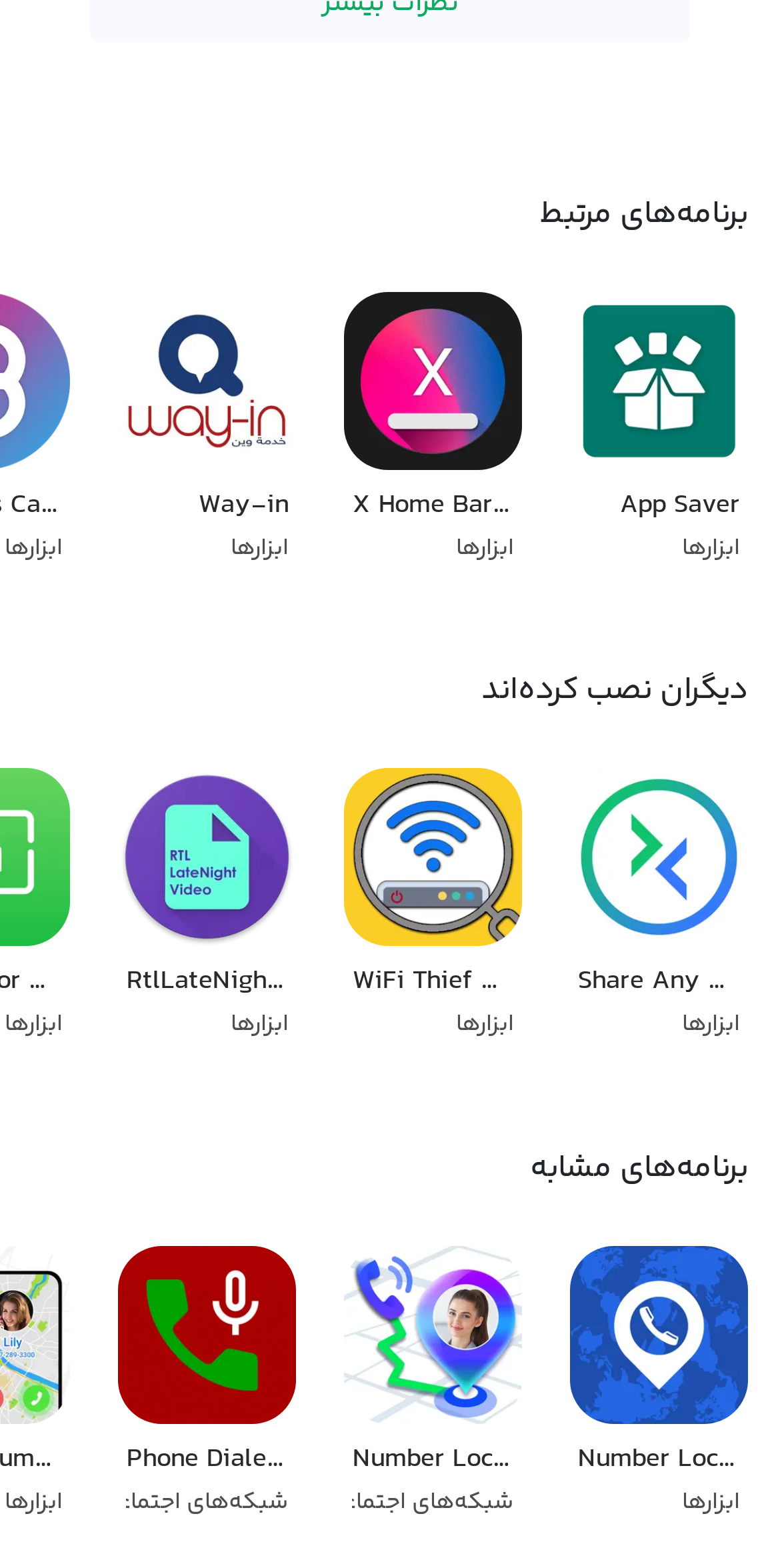Please give a concise answer to this question using a single word or phrase: 
How many images are there on the webpage?

9